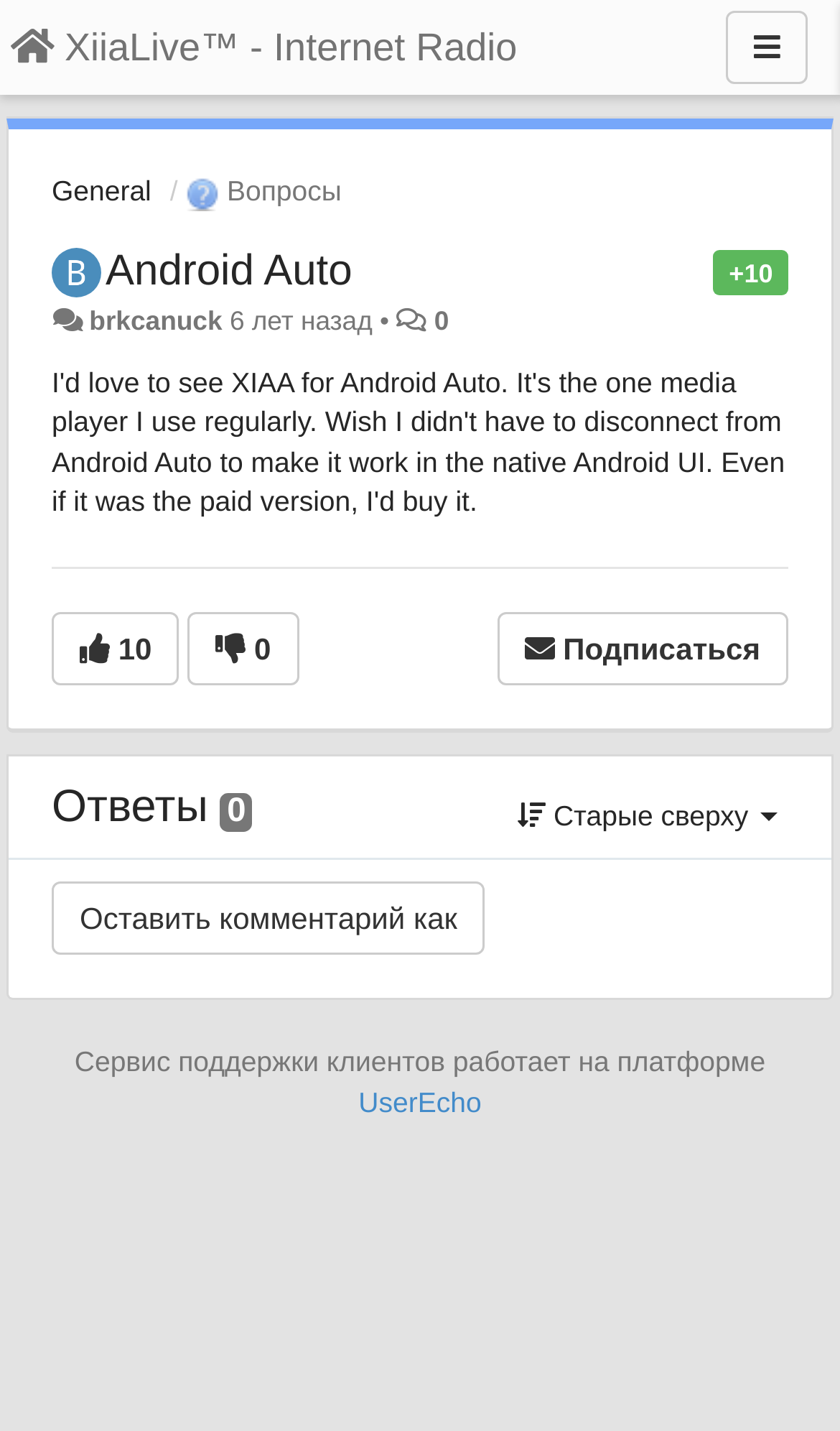Determine the coordinates of the bounding box for the clickable area needed to execute this instruction: "Click on the subscribe button".

[0.591, 0.427, 0.938, 0.479]